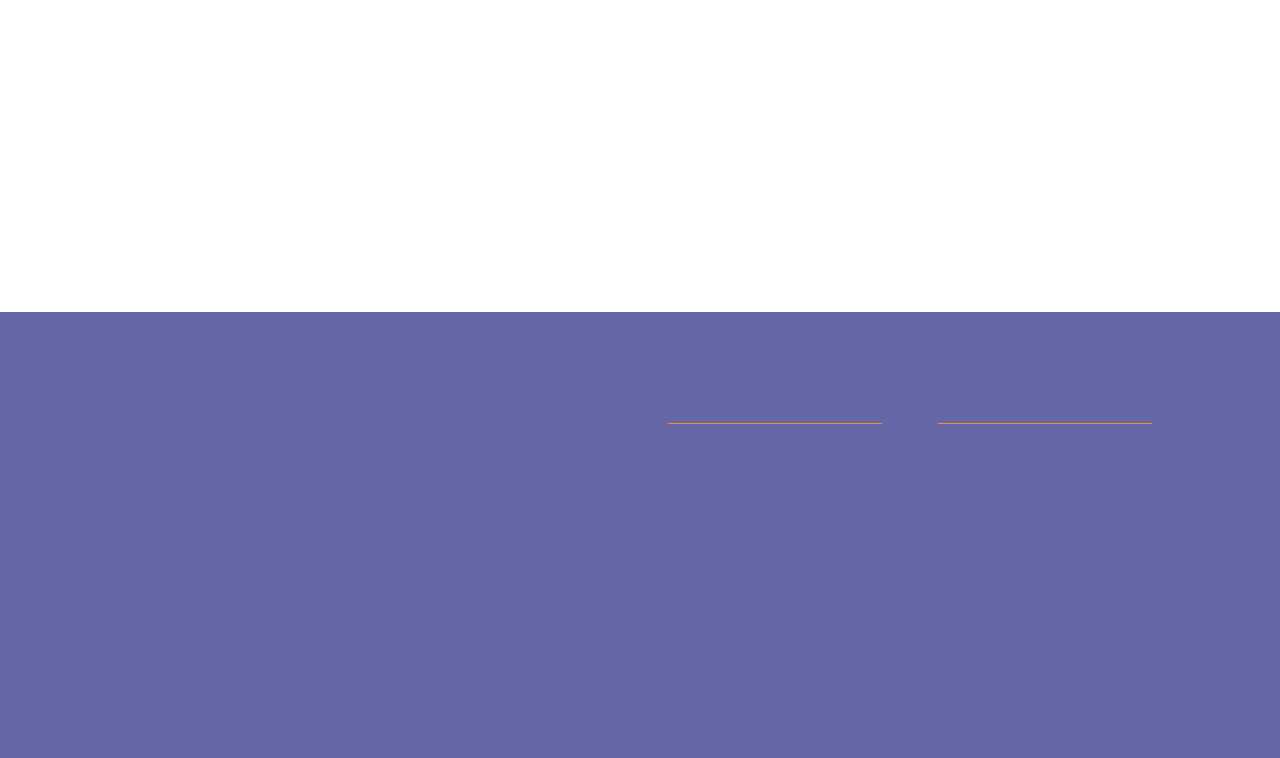What is the address of the Longview location?
Please give a well-detailed answer to the question.

I found the address by looking at the static text elements under the 'Locations' heading, specifically the elements with the text '3300 W Loop 281' and 'Longview, TX 75604'.